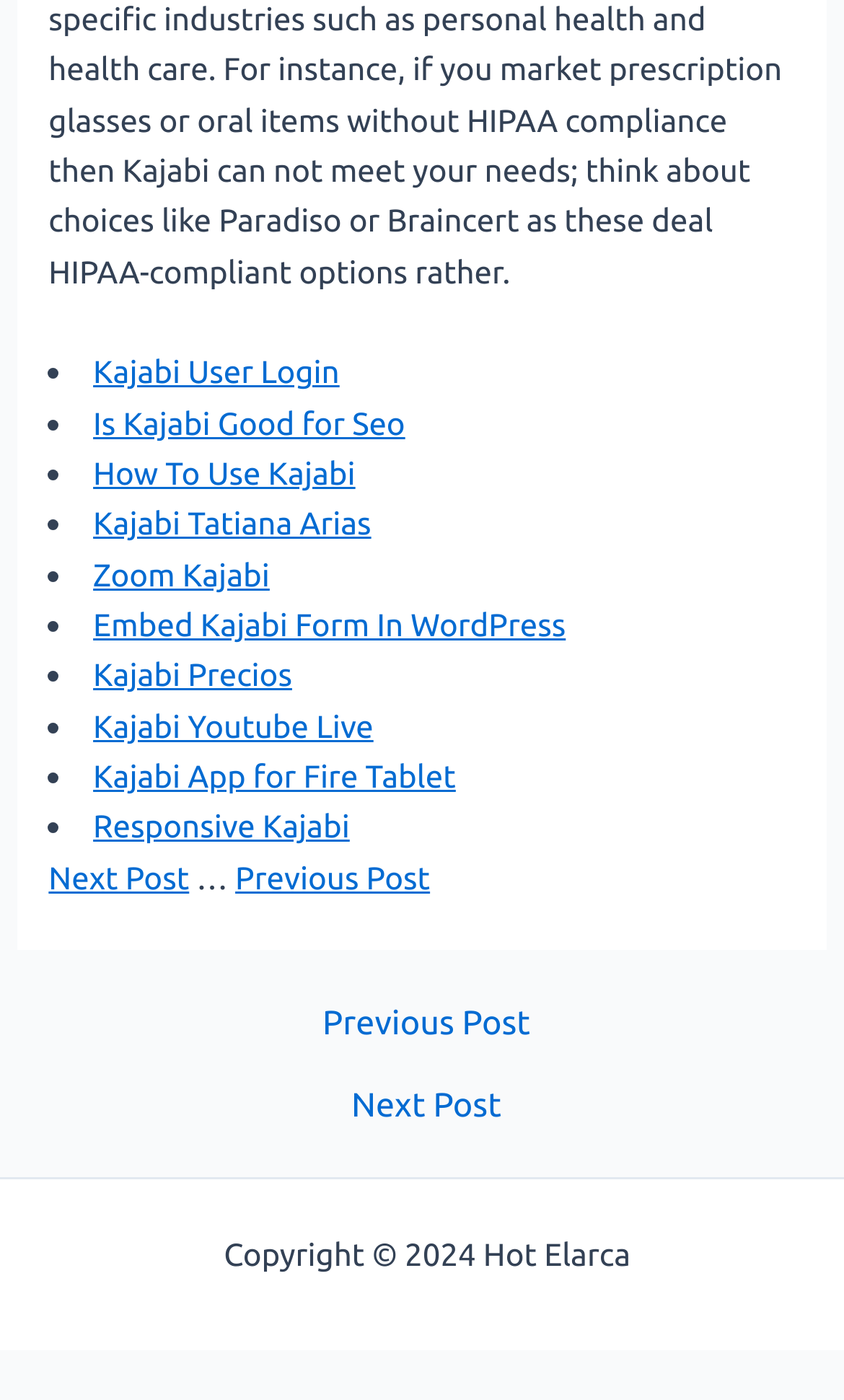Find the bounding box coordinates of the clickable area that will achieve the following instruction: "View Sitemap".

[0.756, 0.882, 0.894, 0.909]